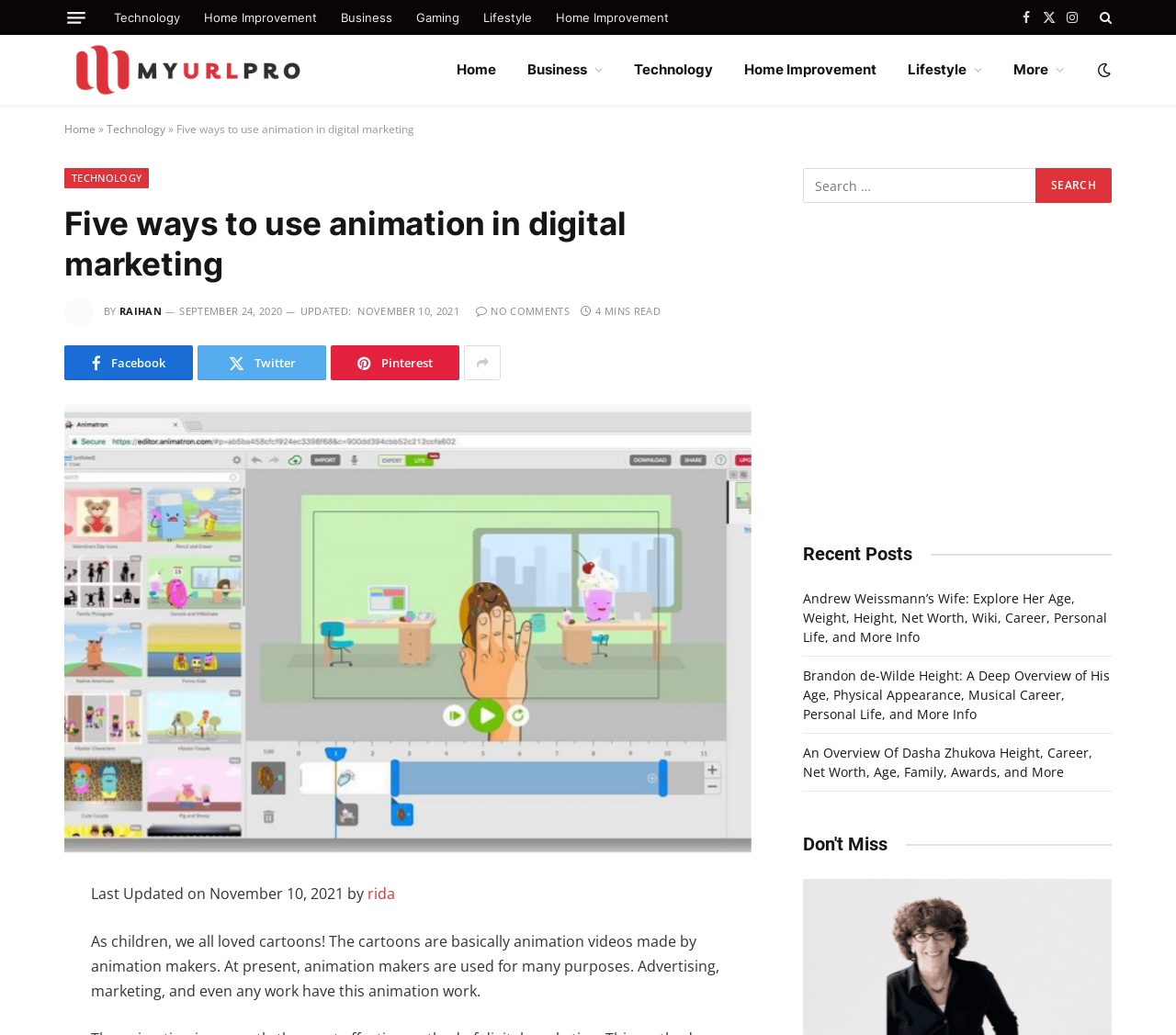Please determine the bounding box coordinates of the clickable area required to carry out the following instruction: "Click on the 'CONTACT' link". The coordinates must be four float numbers between 0 and 1, represented as [left, top, right, bottom].

None